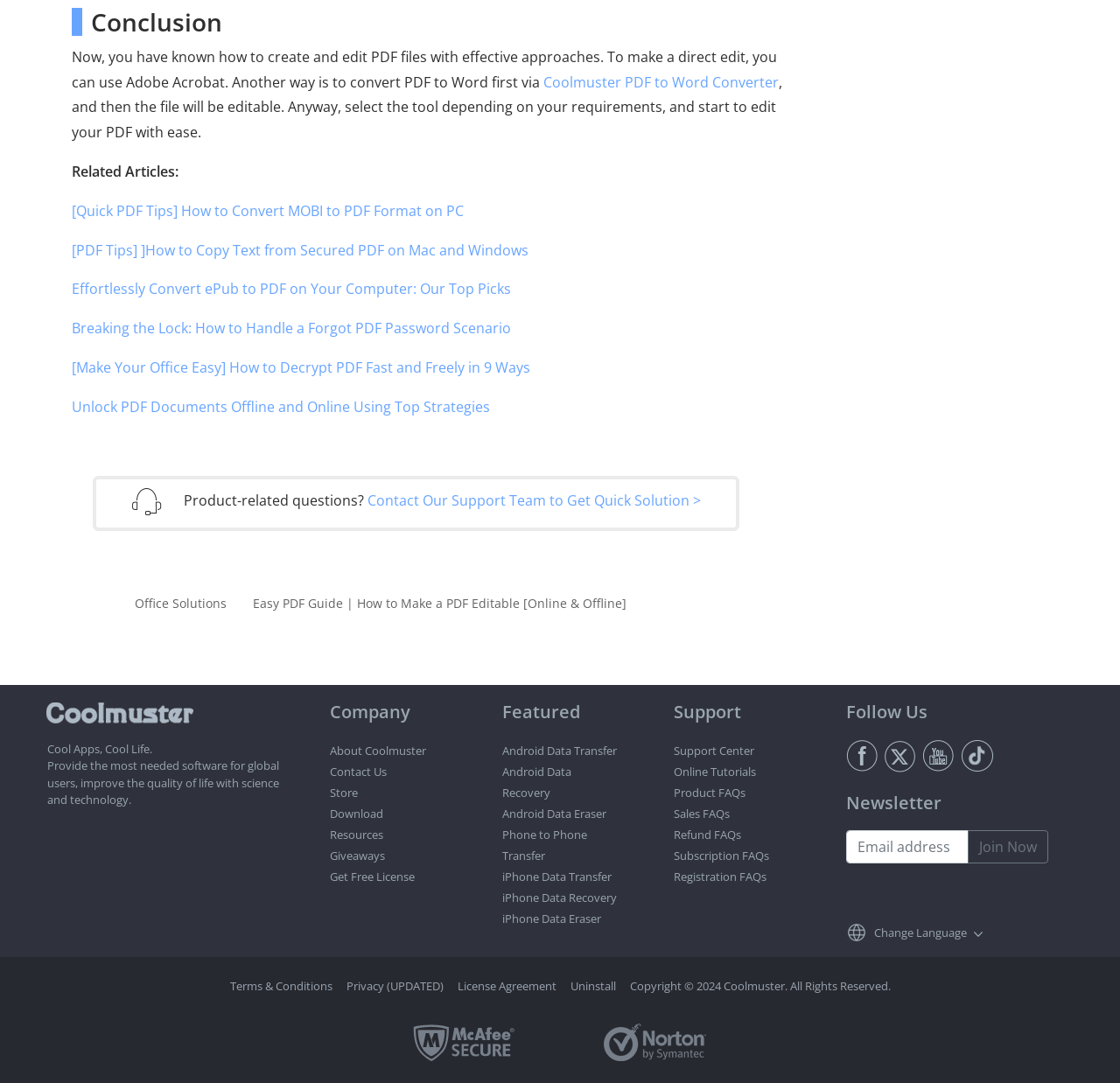Please identify the bounding box coordinates of the area that needs to be clicked to fulfill the following instruction: "Read more about the 'World Solo Amateur Championship'."

None